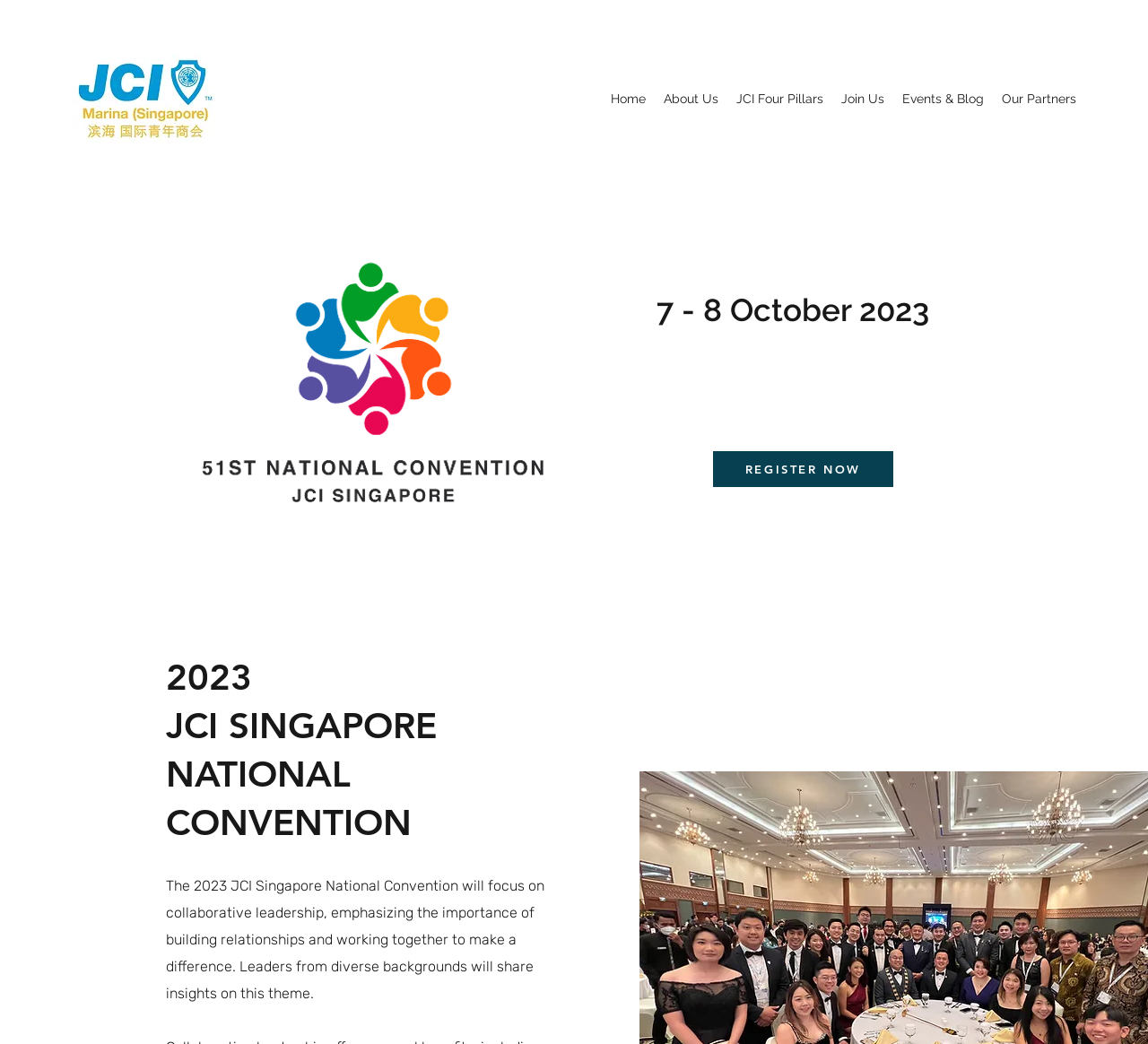Can you identify and provide the main heading of the webpage?

2023
JCI SINGAPORE 
NATIONAL CONVENTION